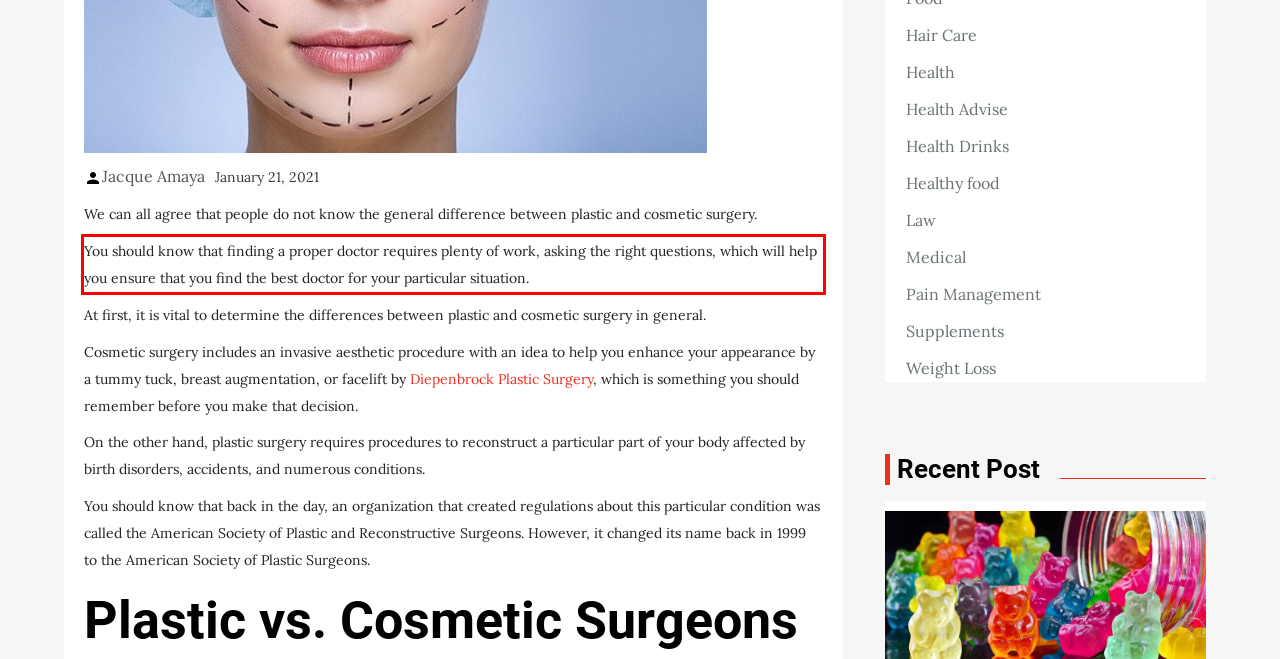You are given a screenshot showing a webpage with a red bounding box. Perform OCR to capture the text within the red bounding box.

You should know that finding a proper doctor requires plenty of work, asking the right questions, which will help you ensure that you find the best doctor for your particular situation.